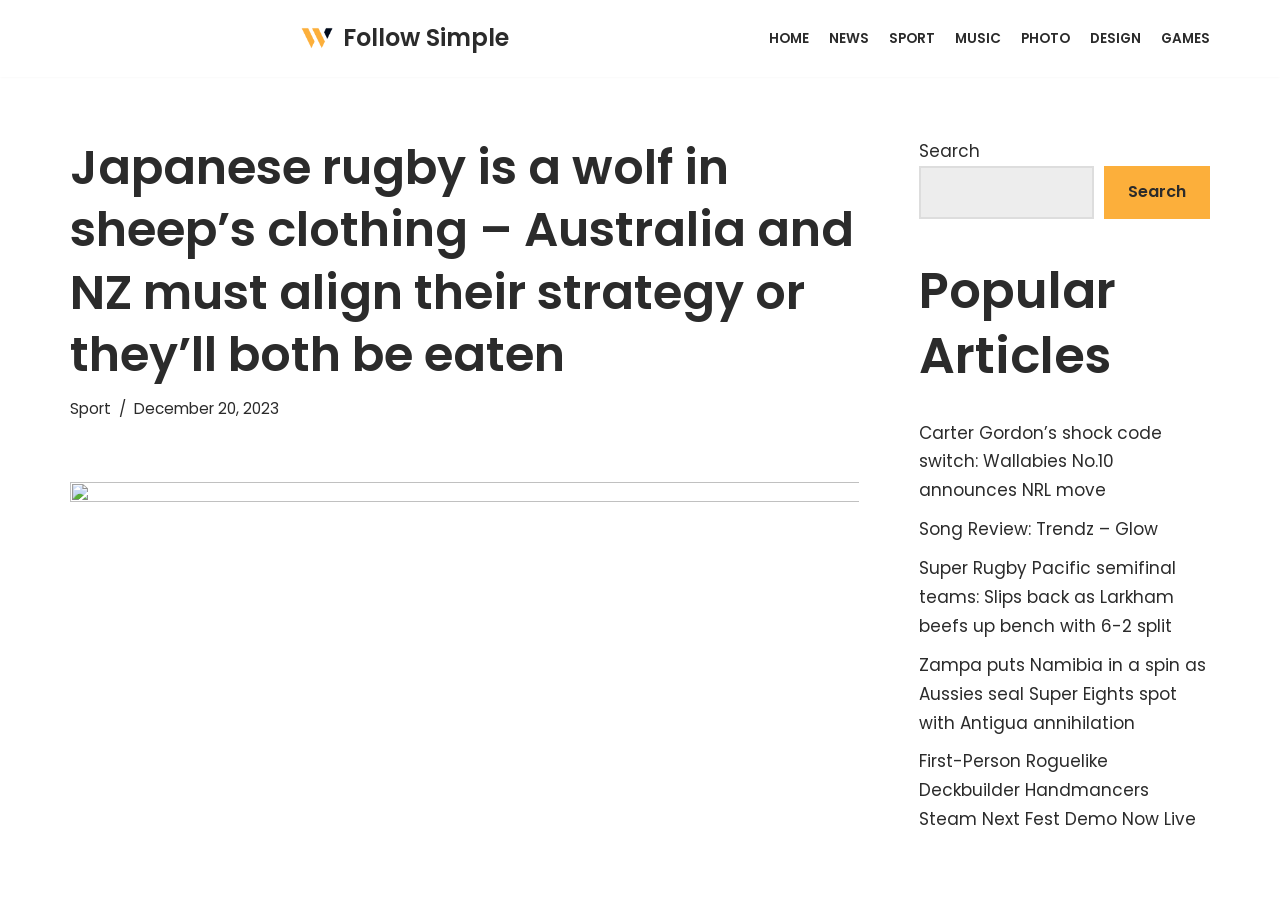From the image, can you give a detailed response to the question below:
What is the date of the article?

I found a time element with the ID 402, which contains a StaticText element with the text 'December 20, 2023'. This suggests that the article was published on this date.